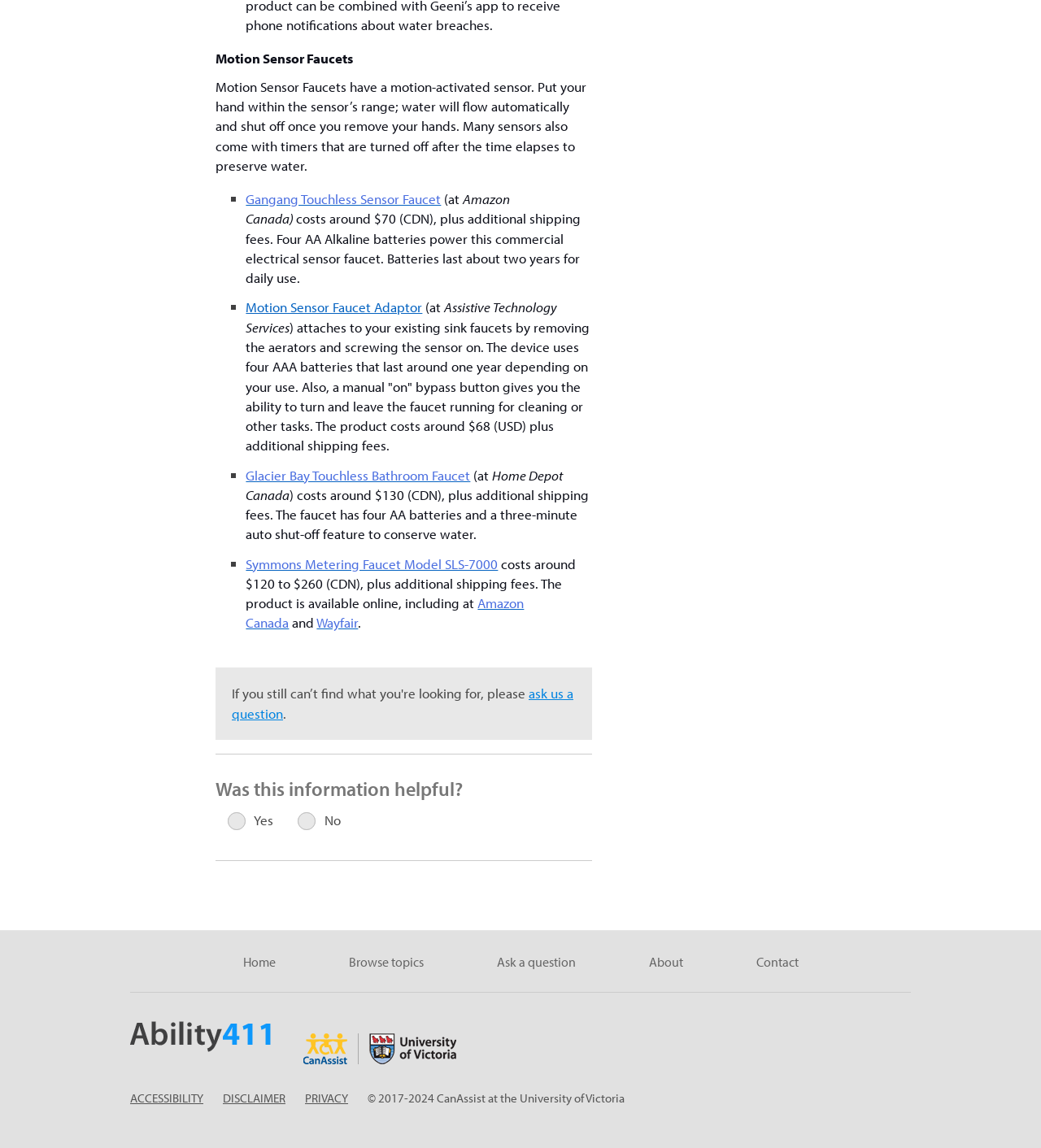Find the bounding box coordinates for the area you need to click to carry out the instruction: "Click on 'ACCESSIBILITY'". The coordinates should be four float numbers between 0 and 1, indicated as [left, top, right, bottom].

[0.125, 0.949, 0.211, 0.964]